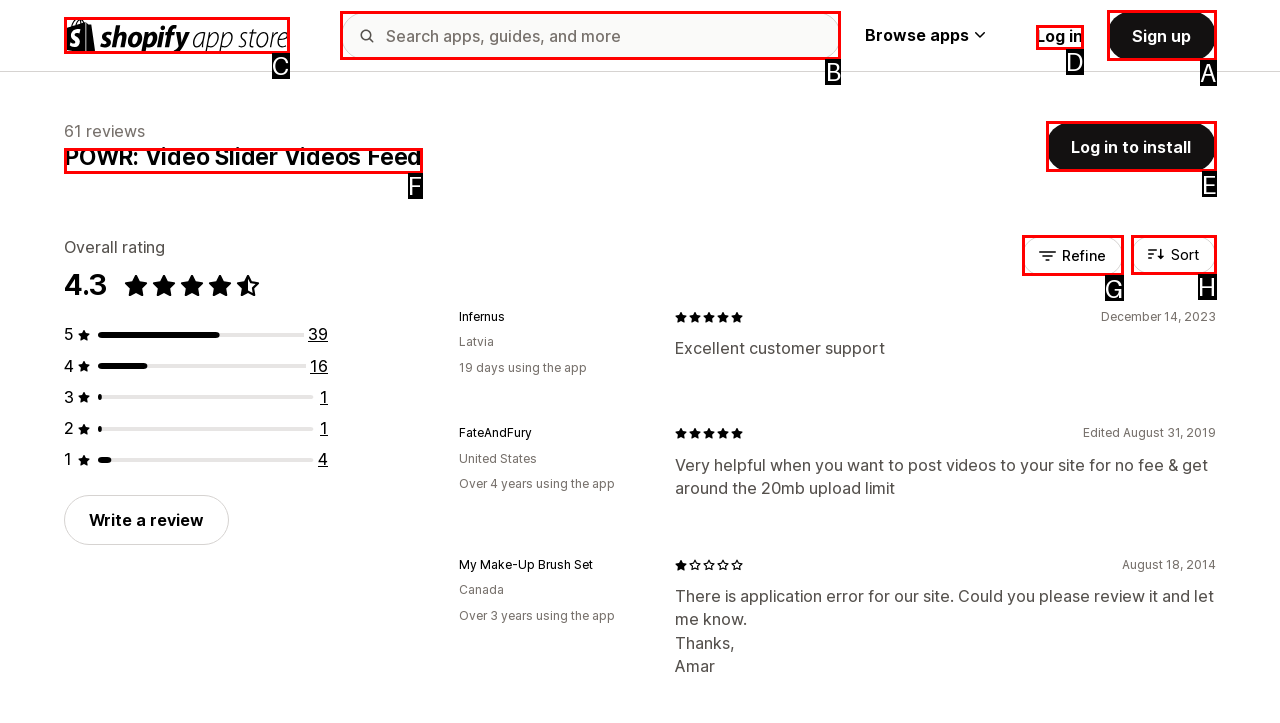Tell me which option best matches this description: Log in to install
Answer with the letter of the matching option directly from the given choices.

E